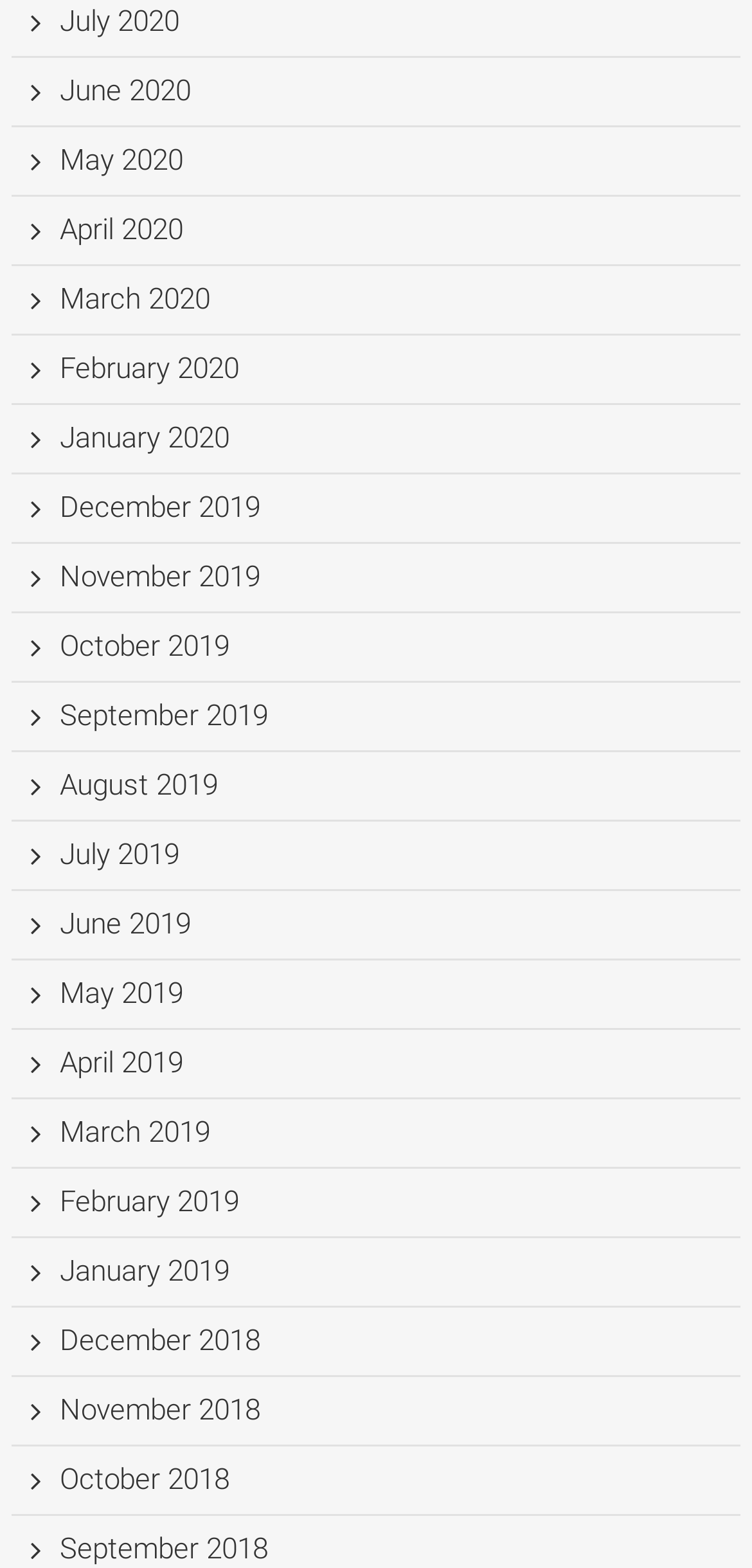Determine the bounding box coordinates of the region I should click to achieve the following instruction: "check out Raleigh". Ensure the bounding box coordinates are four float numbers between 0 and 1, i.e., [left, top, right, bottom].

None